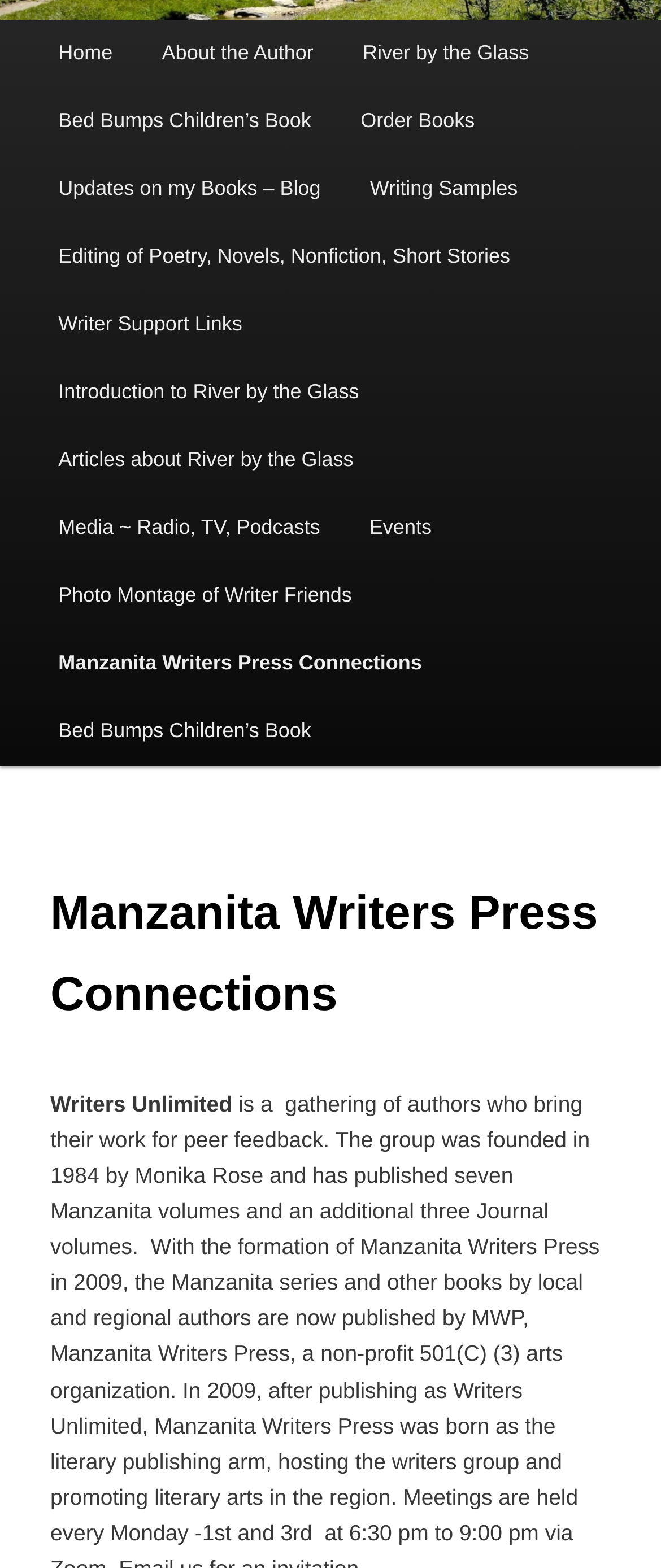Identify the bounding box coordinates for the UI element that matches this description: "River by the Glass".

[0.511, 0.013, 0.838, 0.056]